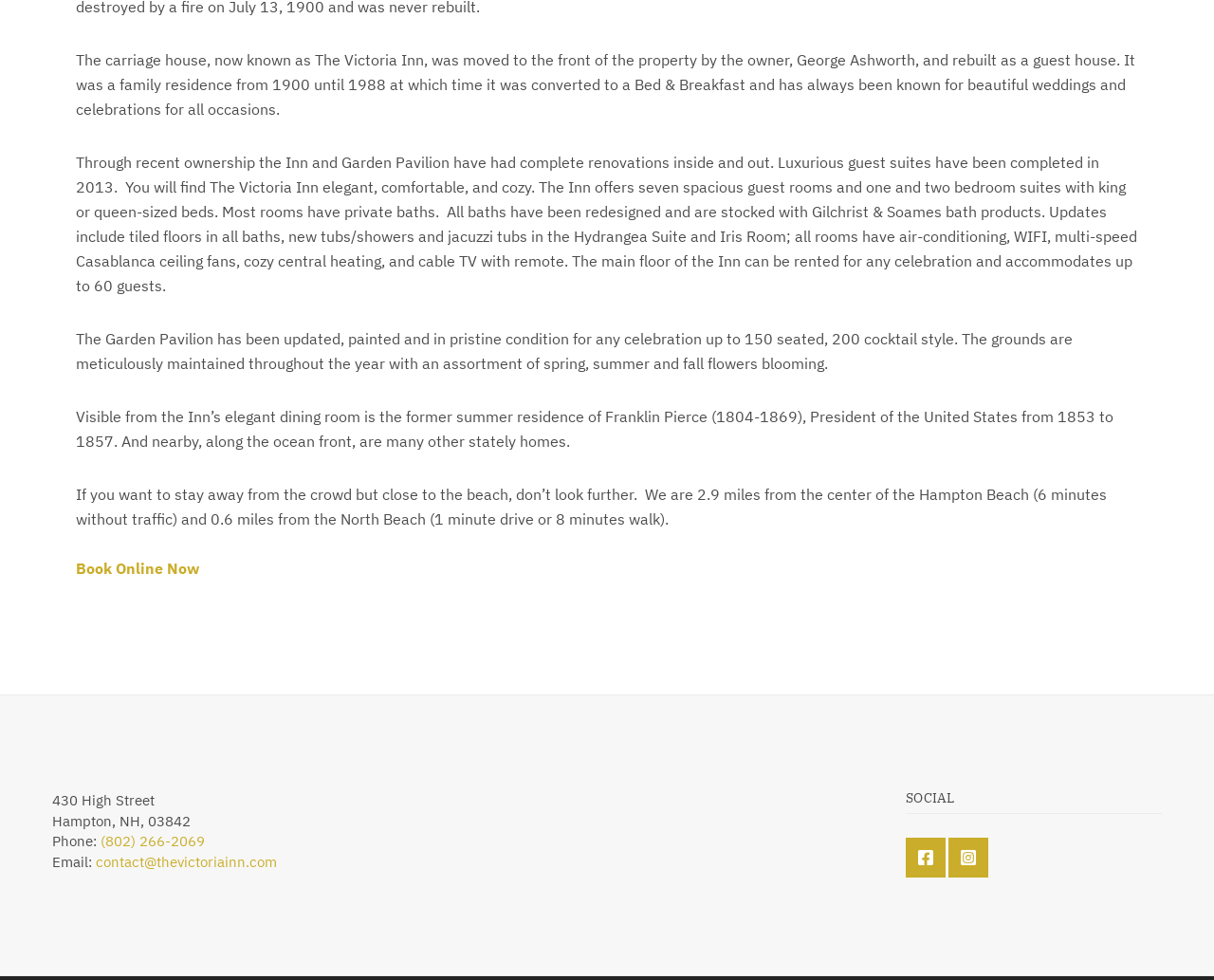Identify the bounding box coordinates for the UI element mentioned here: "Book Online Now". Provide the coordinates as four float values between 0 and 1, i.e., [left, top, right, bottom].

[0.062, 0.545, 0.164, 0.589]